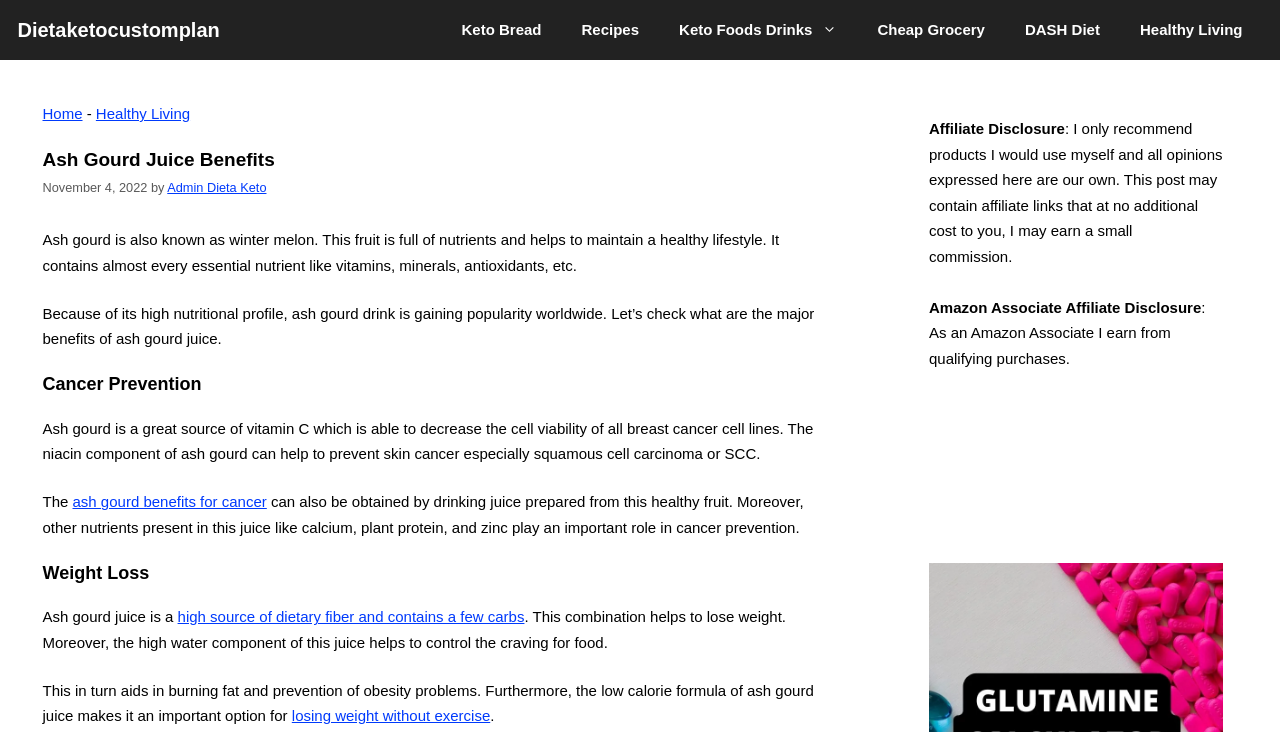Determine the bounding box of the UI element mentioned here: "DASH Diet". The coordinates must be in the format [left, top, right, bottom] with values ranging from 0 to 1.

[0.785, 0.0, 0.875, 0.082]